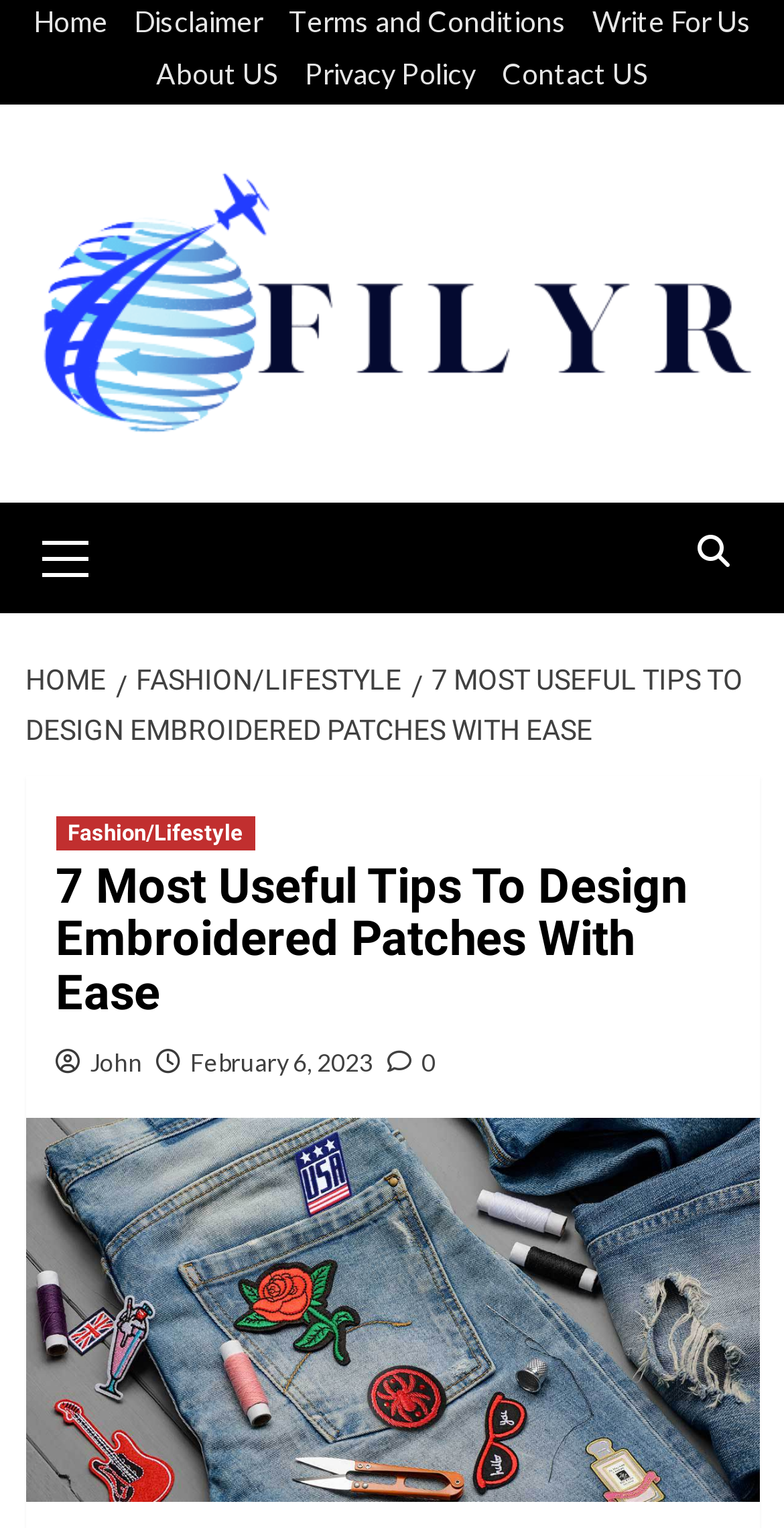Kindly determine the bounding box coordinates for the area that needs to be clicked to execute this instruction: "contact us".

[0.614, 0.036, 0.827, 0.068]